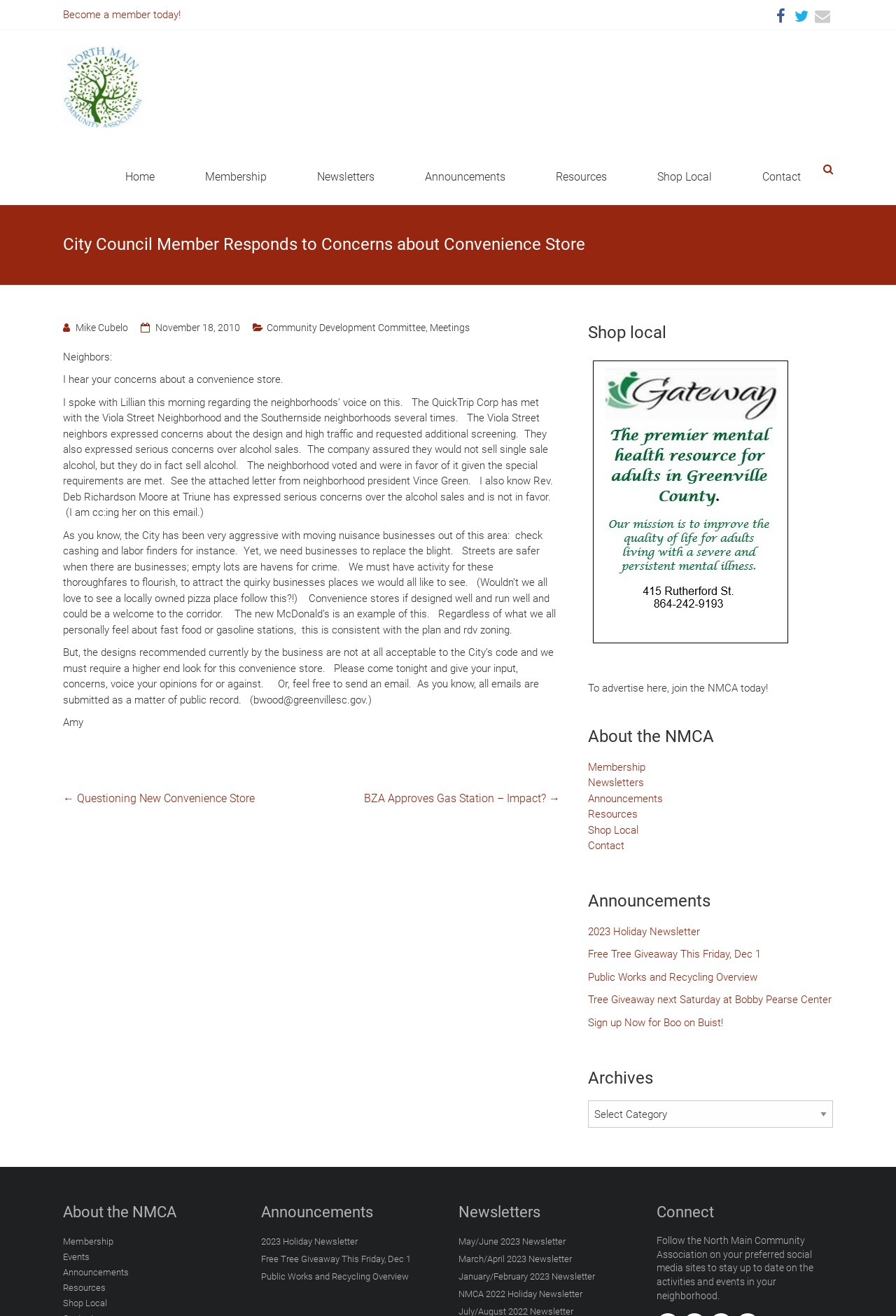Identify the bounding box coordinates of the HTML element based on this description: "Community Development Committee".

[0.298, 0.244, 0.475, 0.253]